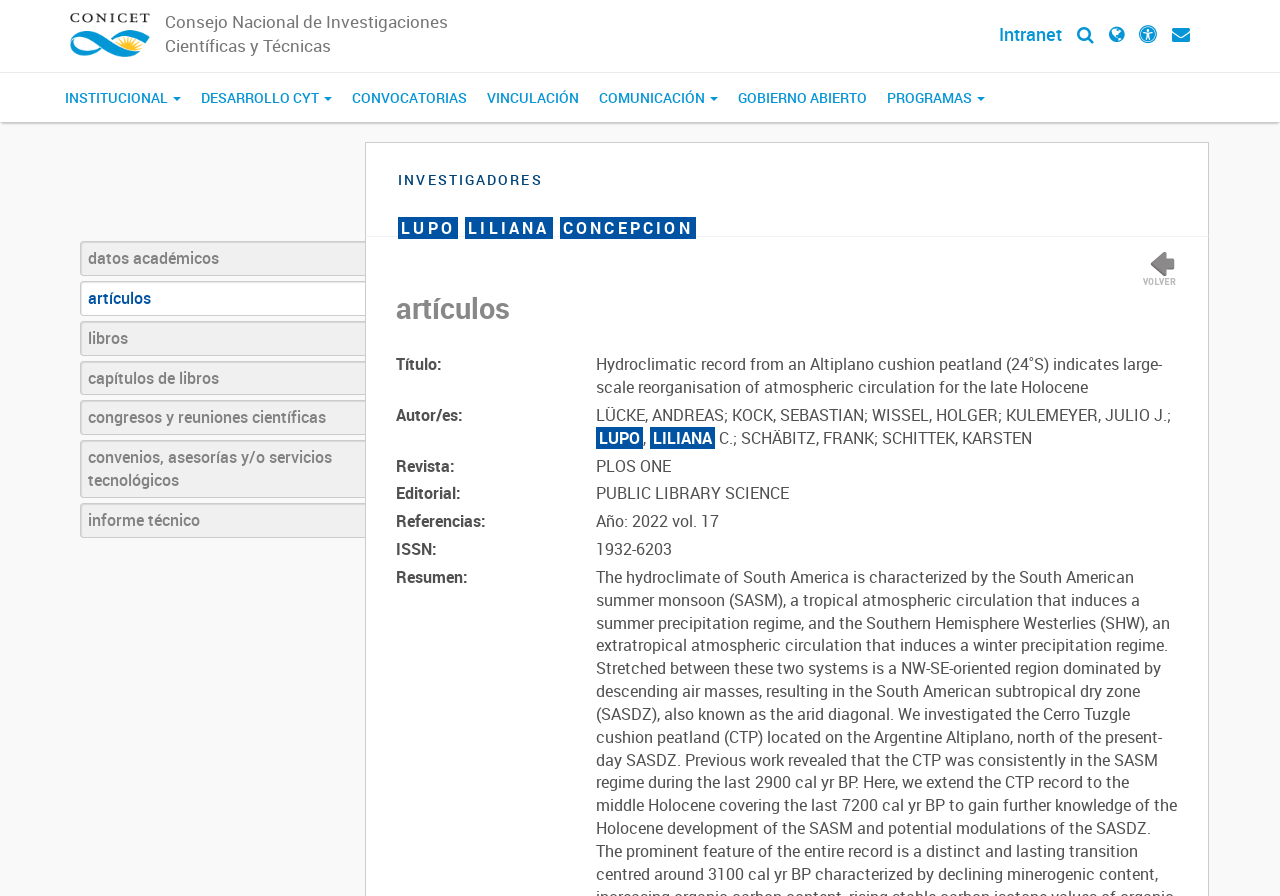Identify the bounding box coordinates for the UI element described as follows: "capítulos de libros". Ensure the coordinates are four float numbers between 0 and 1, formatted as [left, top, right, bottom].

[0.062, 0.402, 0.285, 0.441]